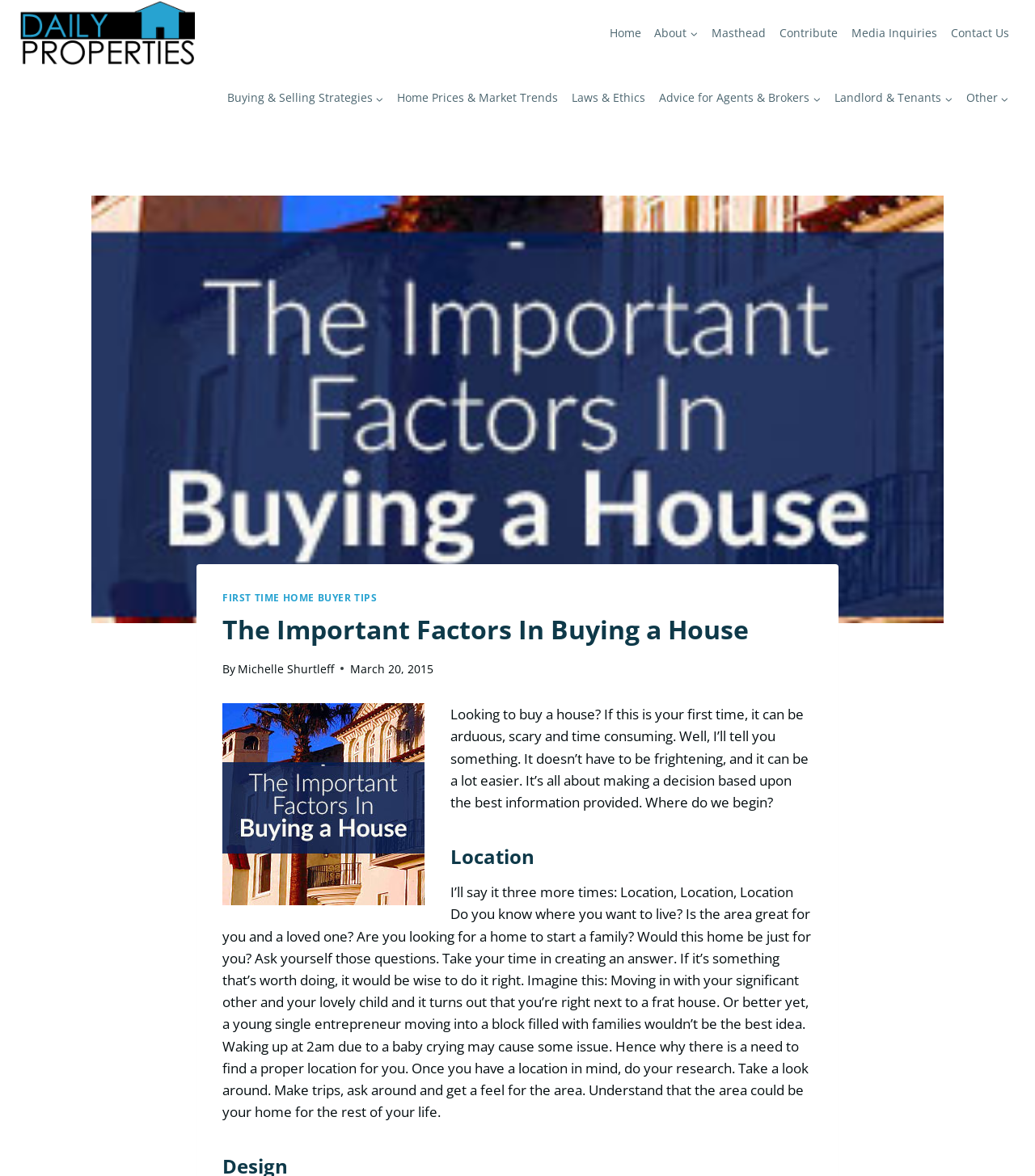Identify the bounding box coordinates for the region to click in order to carry out this instruction: "Click on the 'FIRST TIME HOME BUYER TIPS' link". Provide the coordinates using four float numbers between 0 and 1, formatted as [left, top, right, bottom].

[0.215, 0.502, 0.364, 0.513]